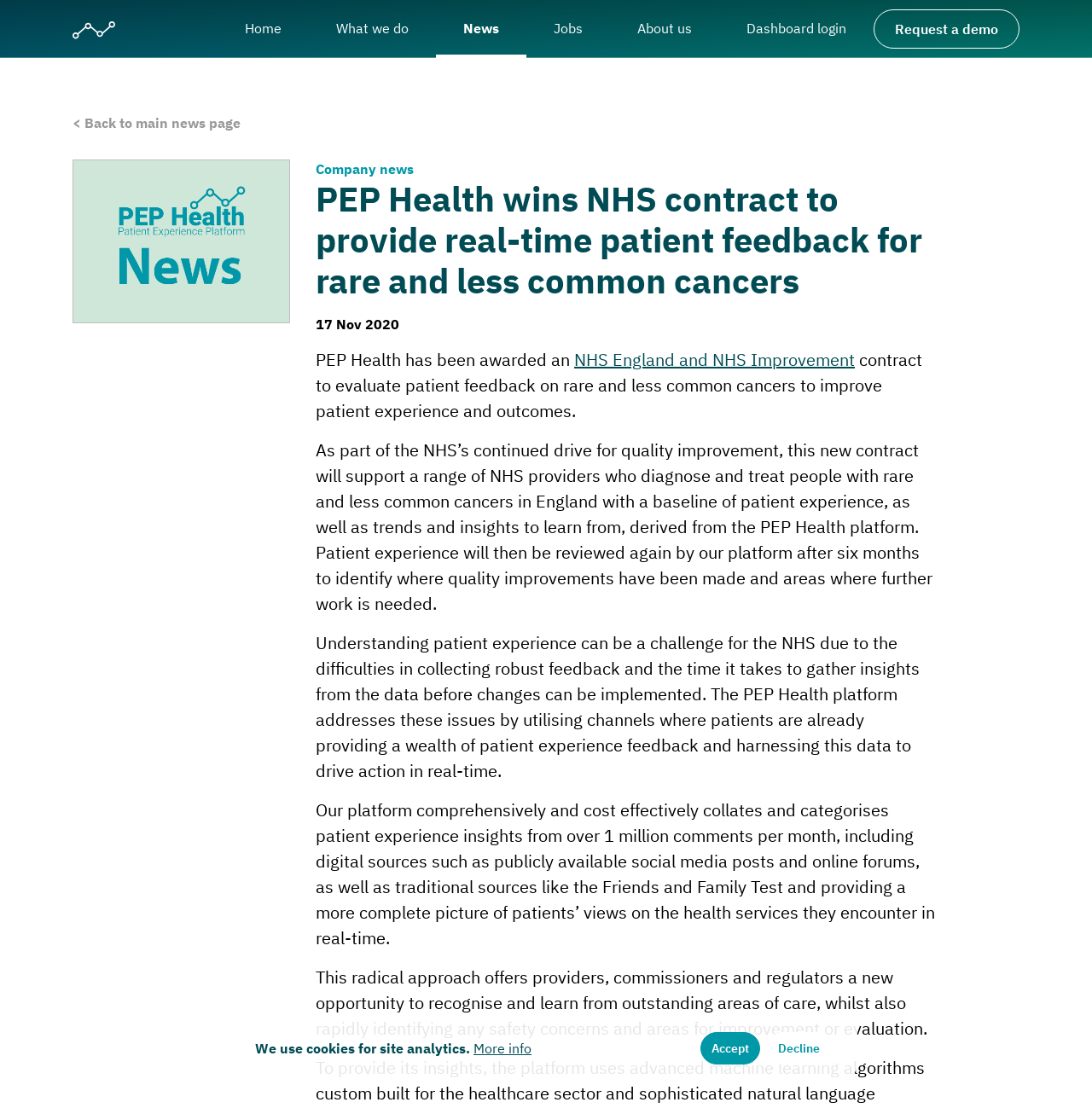Generate the text content of the main headline of the webpage.

PEP Health wins NHS contract to provide real-time patient feedback for rare and less common cancers